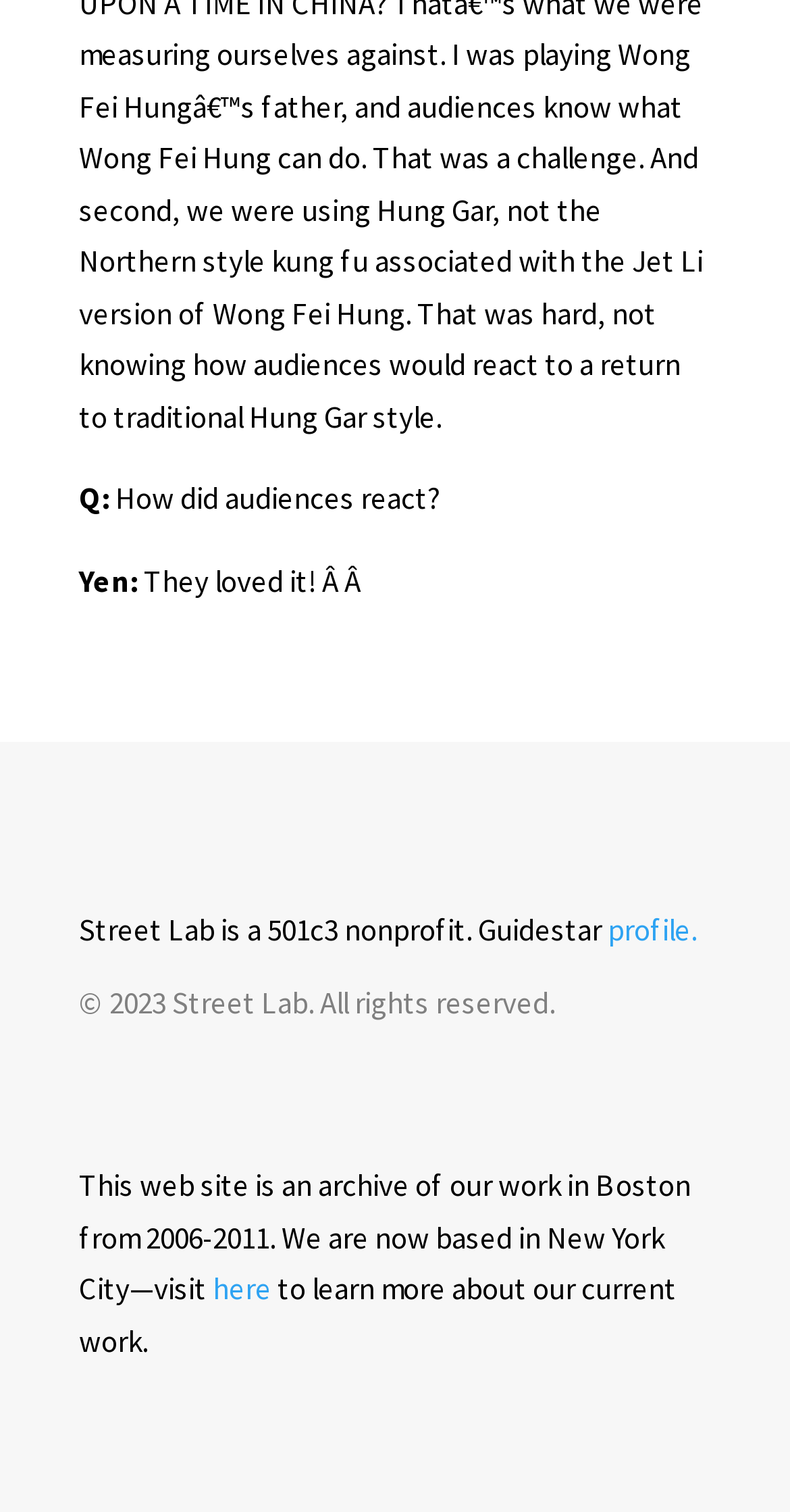Using the webpage screenshot and the element description profile., determine the bounding box coordinates. Specify the coordinates in the format (top-left x, top-left y, bottom-right x, bottom-right y) with values ranging from 0 to 1.

[0.769, 0.602, 0.882, 0.627]